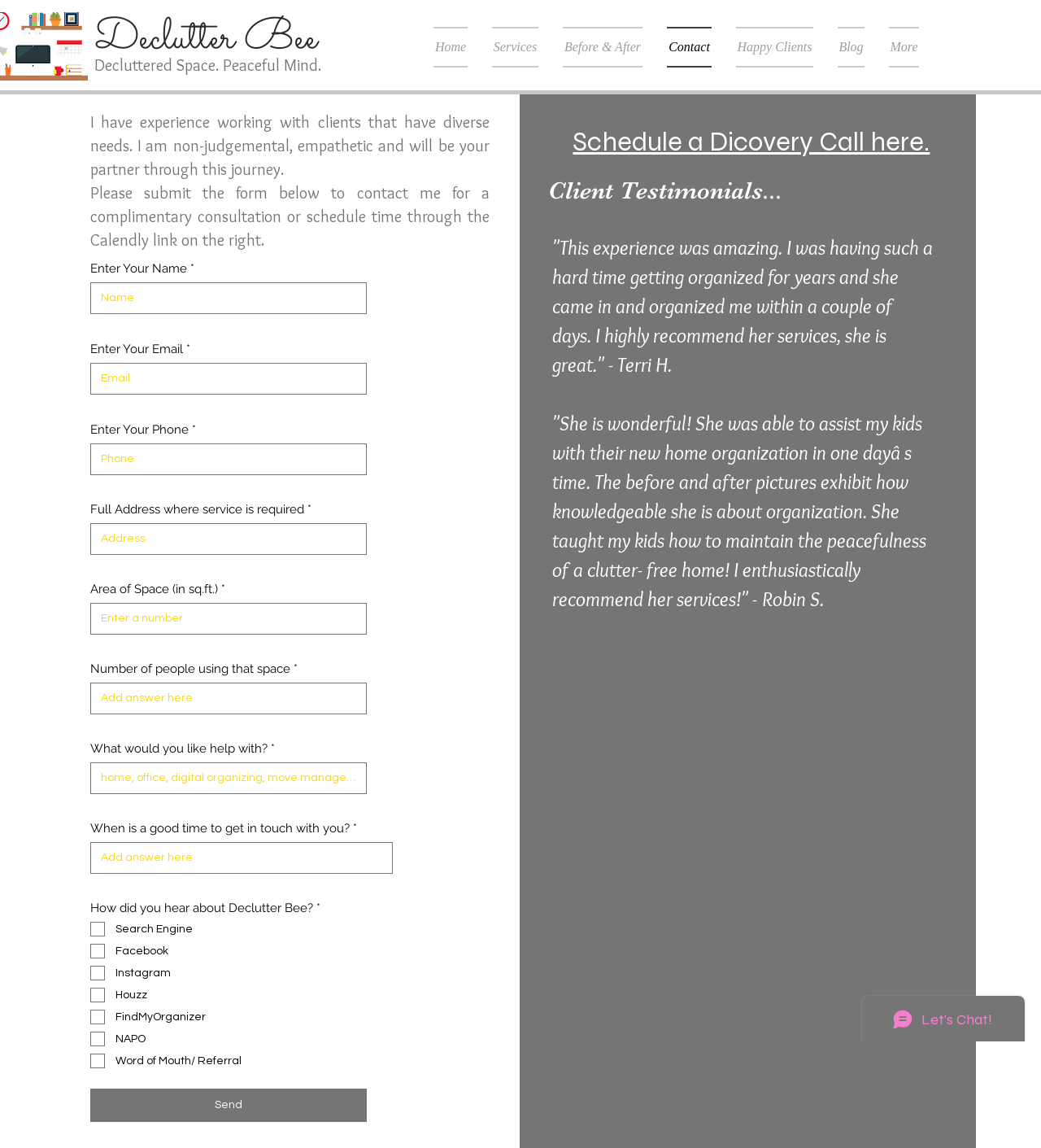What type of space is the service for?
Please give a well-detailed answer to the question.

The service is for home or residential space, as mentioned in the form field 'Full Address where service is required' and 'Area of Space (in sq.ft.)'.